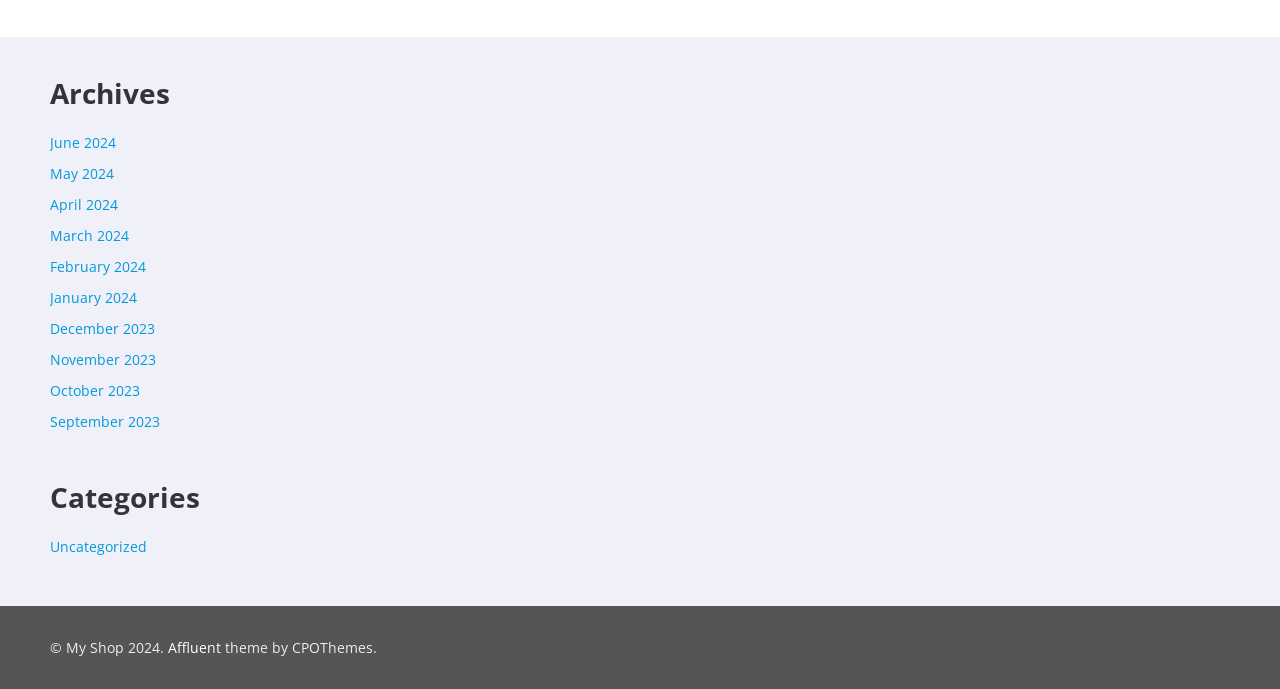Locate the bounding box of the UI element defined by this description: "Contact Us". The coordinates should be given as four float numbers between 0 and 1, formatted as [left, top, right, bottom].

None